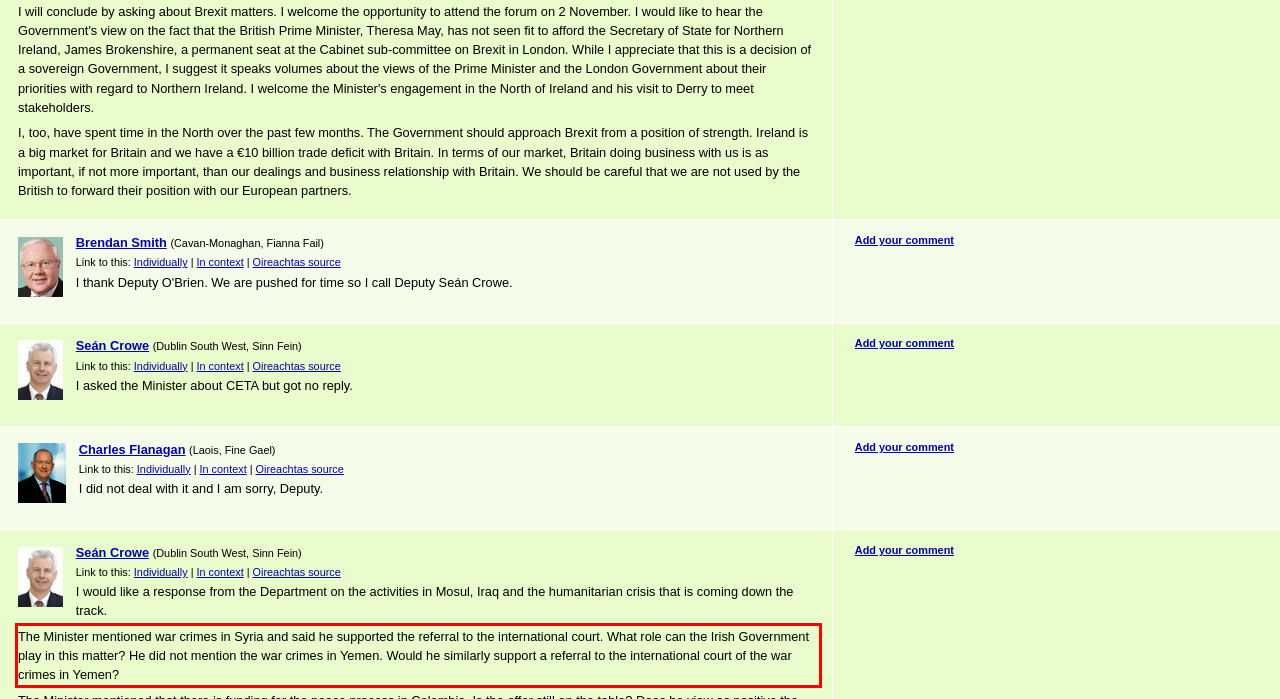Please perform OCR on the text content within the red bounding box that is highlighted in the provided webpage screenshot.

The Minister mentioned war crimes in Syria and said he supported the referral to the international court. What role can the Irish Government play in this matter? He did not mention the war crimes in Yemen. Would he similarly support a referral to the international court of the war crimes in Yemen?